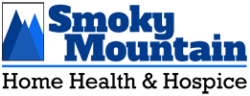Refer to the image and offer a detailed explanation in response to the question: What is written above 'Home Health & Hospice'?

The text 'Smoky Mountain' is prominently displayed in a bold blue font above the phrase 'Home Health & Hospice', which is presented in a more understated style below.